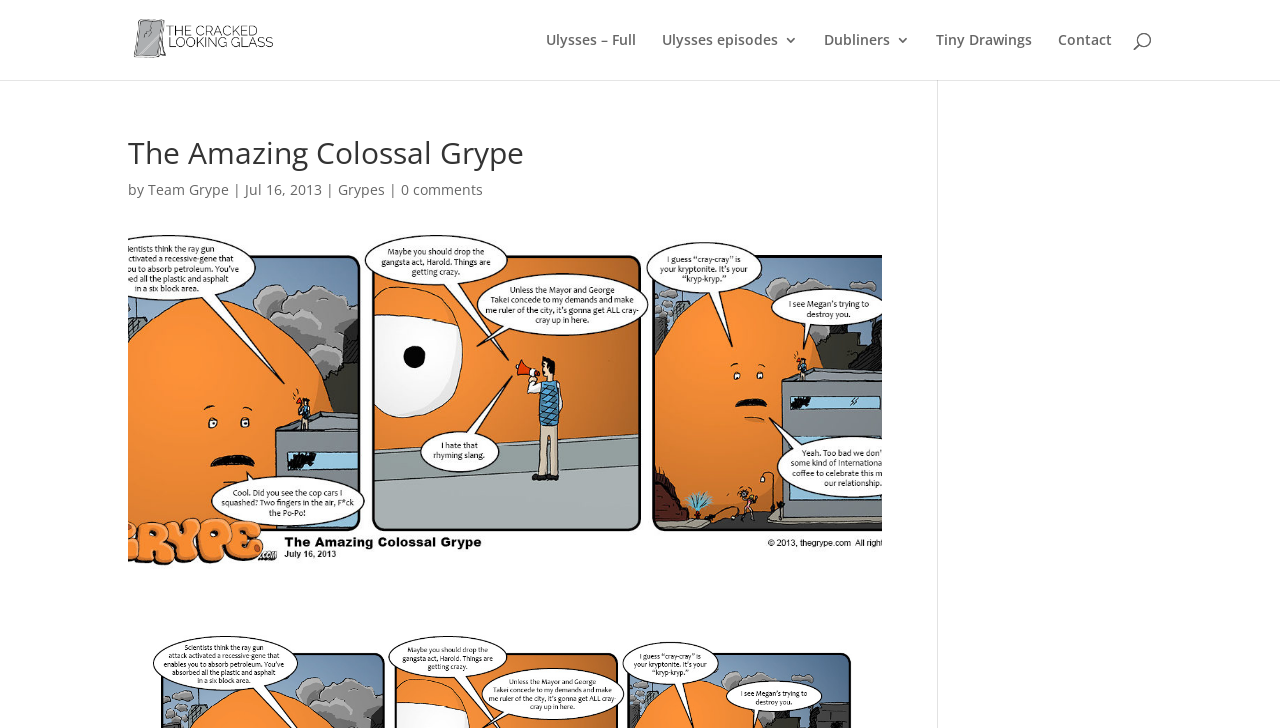Using the information shown in the image, answer the question with as much detail as possible: What is the name of the team?

I determined the name of the team by looking at the link element with the text 'Team Grype' which is likely to be the name of the team.